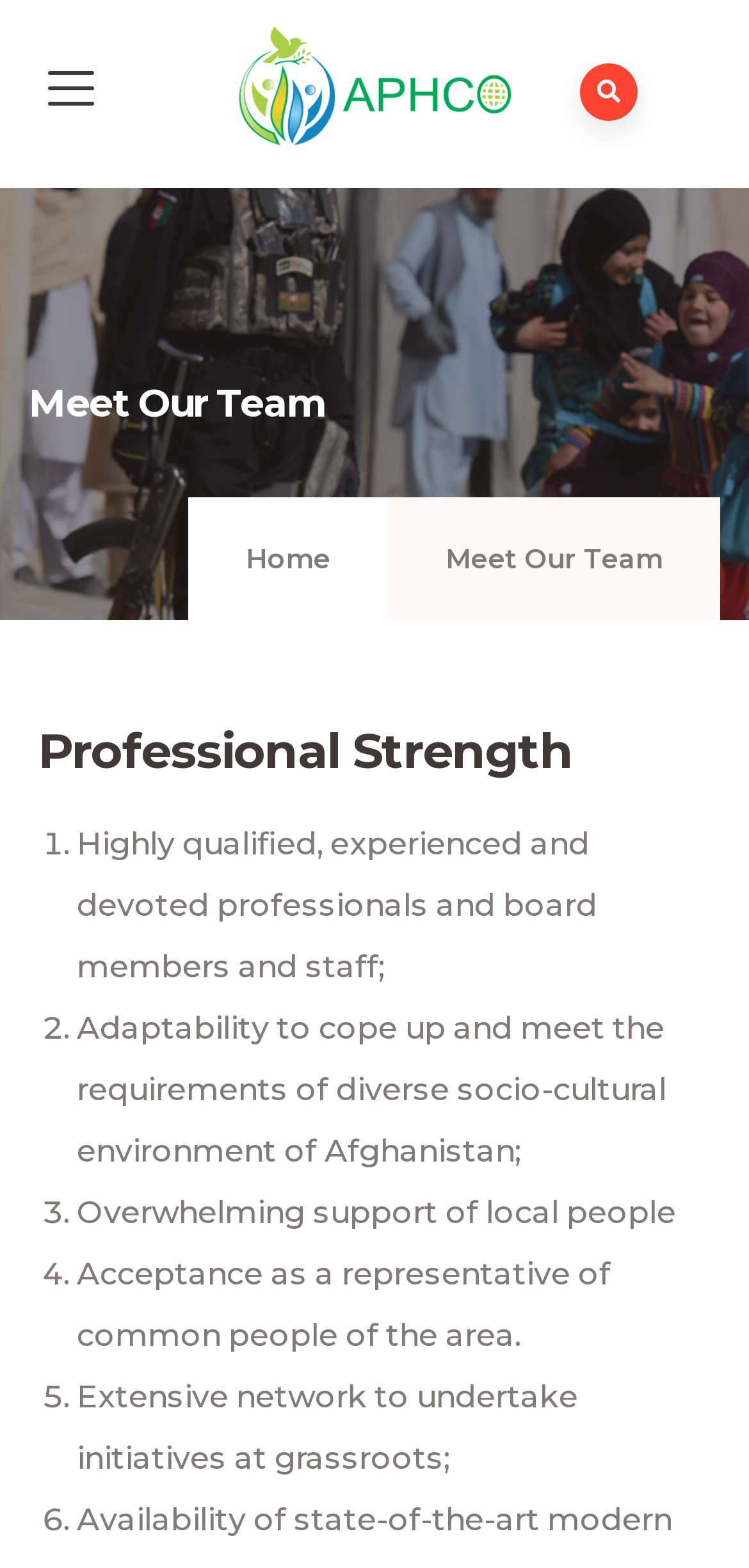What is the last strength listed?
Craft a detailed and extensive response to the question.

I looked at the list of strengths and found the last item, which is described as 'Extensive network to undertake initiatives at grassroots;'